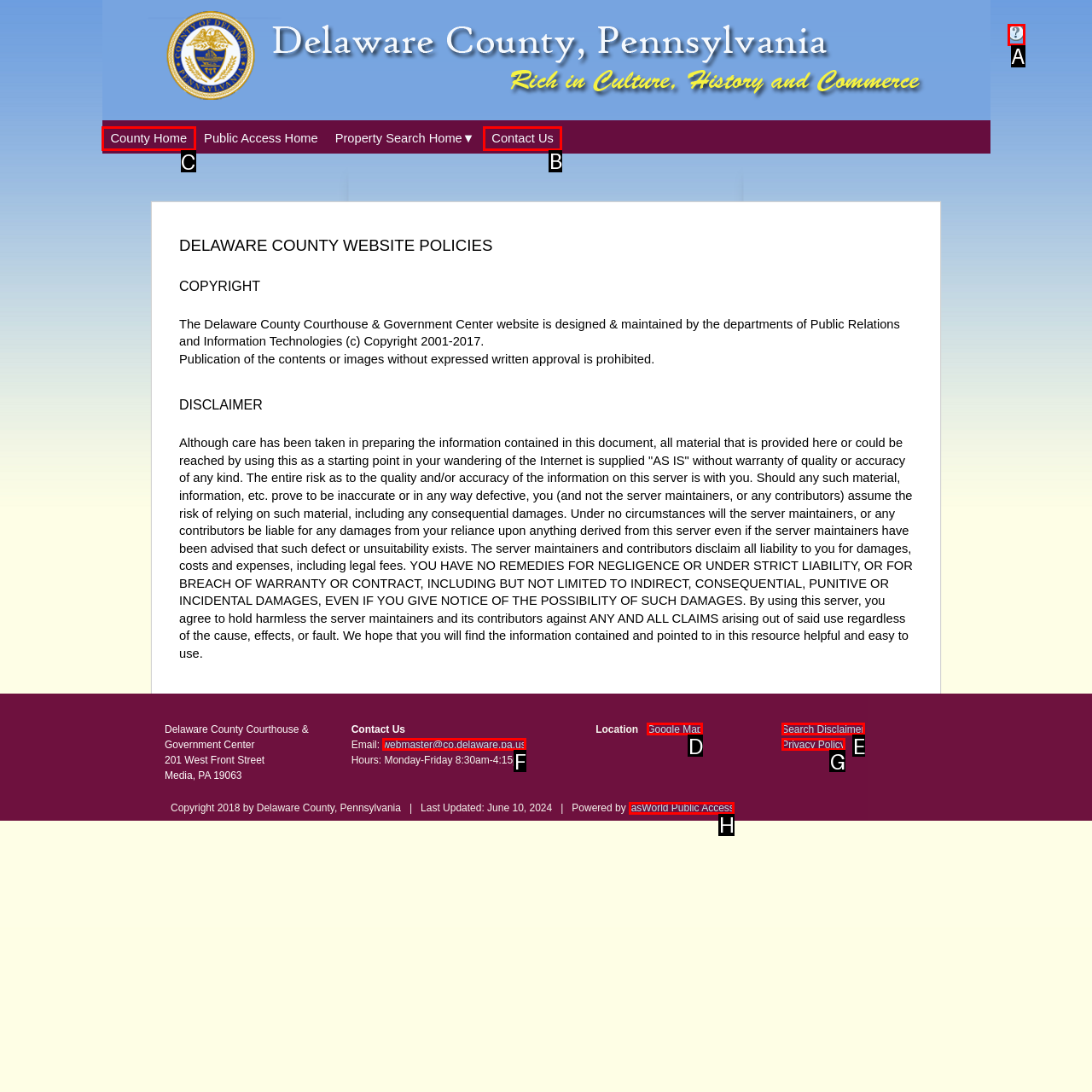Select the correct UI element to complete the task: Read the LAND DISCLAIMER & RELEASE OF LIABILITY waiver
Please provide the letter of the chosen option.

None